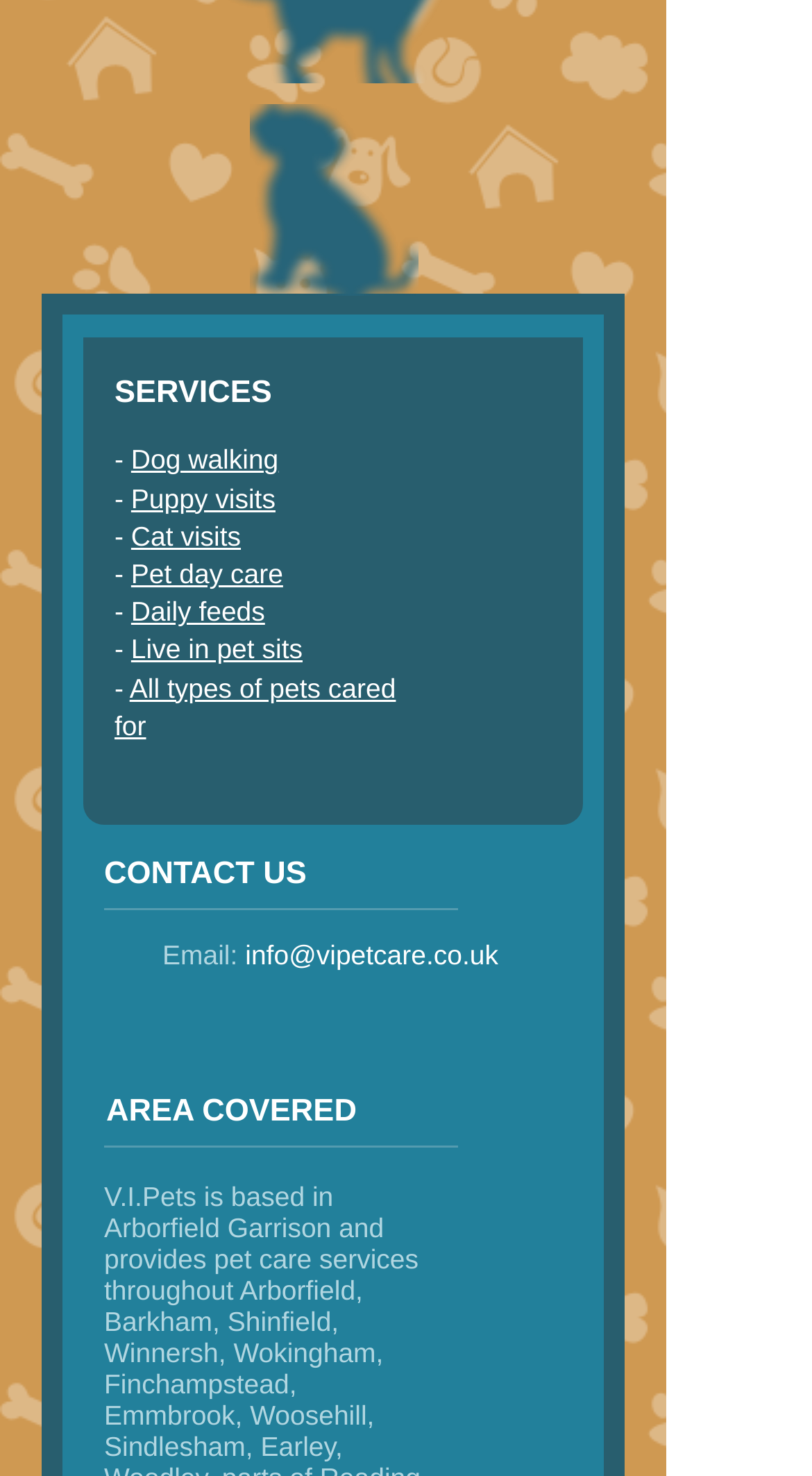Find the bounding box coordinates for the area that should be clicked to accomplish the instruction: "view categories".

None